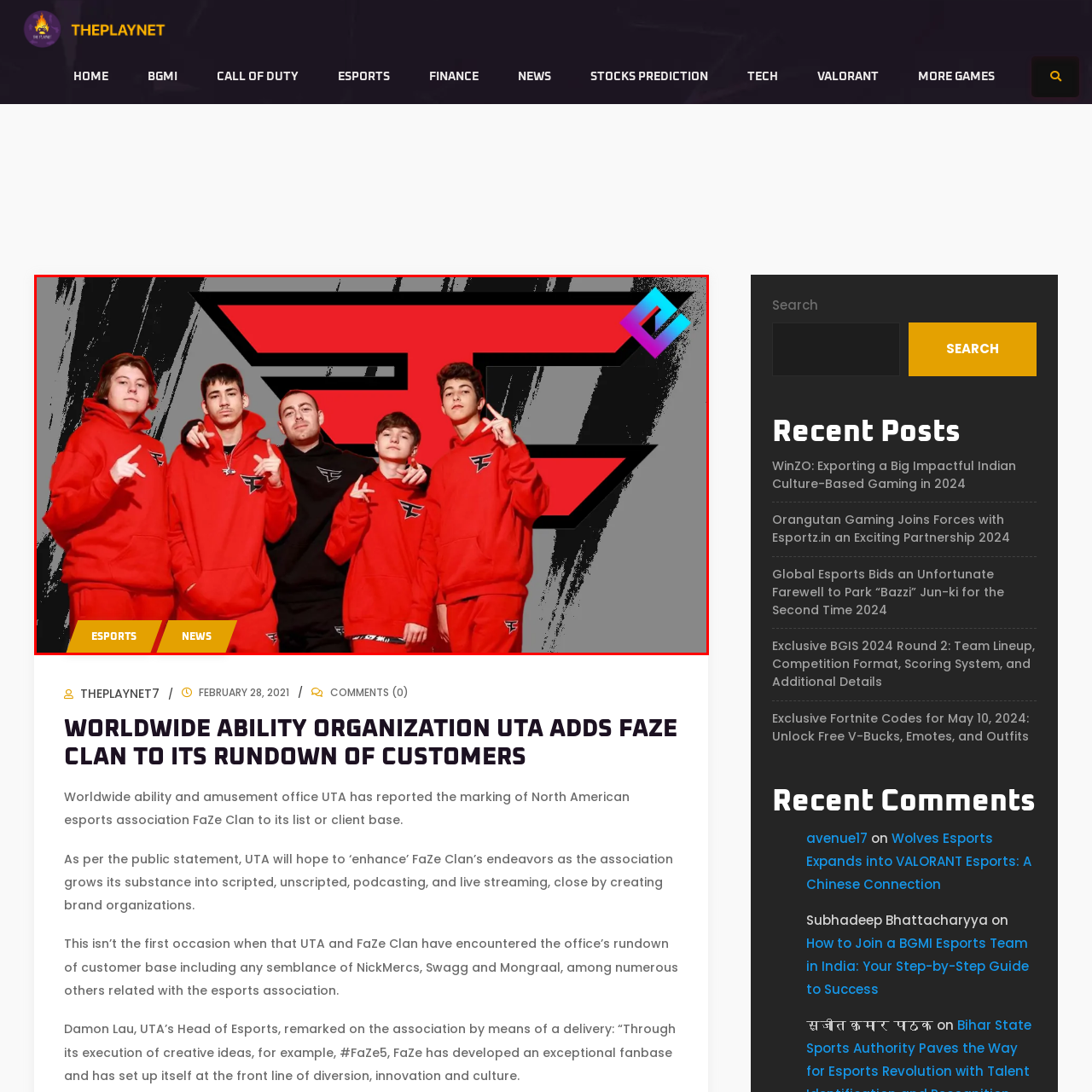Look at the image highlighted by the red boundary and answer the question with a succinct word or phrase:
How many members are in the FaZe Clan group?

Five